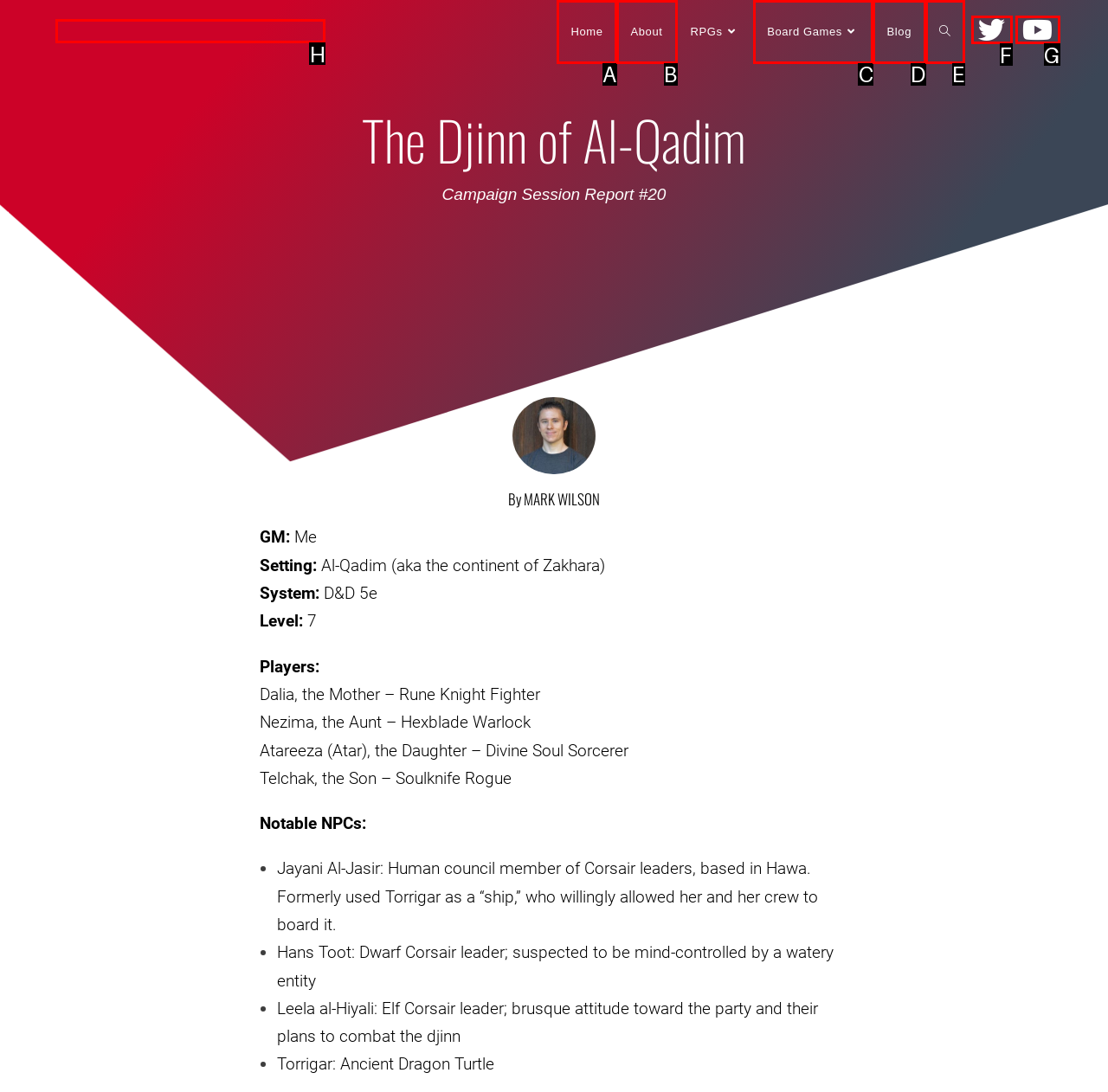Tell me which letter corresponds to the UI element that will allow you to Read the 'About' section. Answer with the letter directly.

B